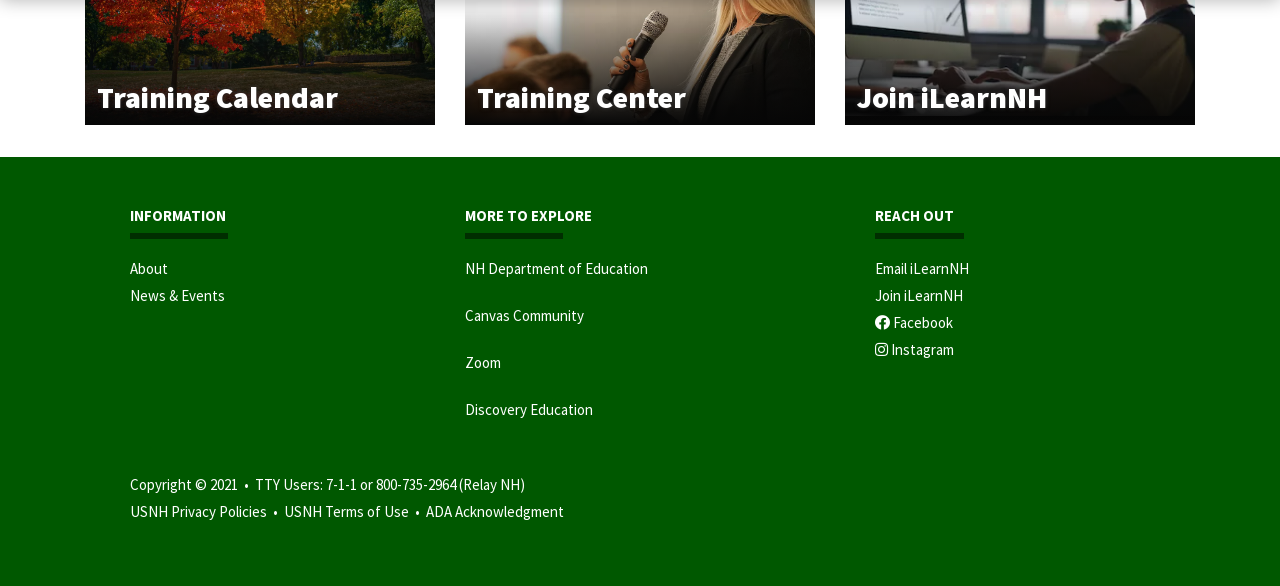Find the bounding box coordinates of the UI element according to this description: "Discovery Education".

[0.363, 0.683, 0.463, 0.715]